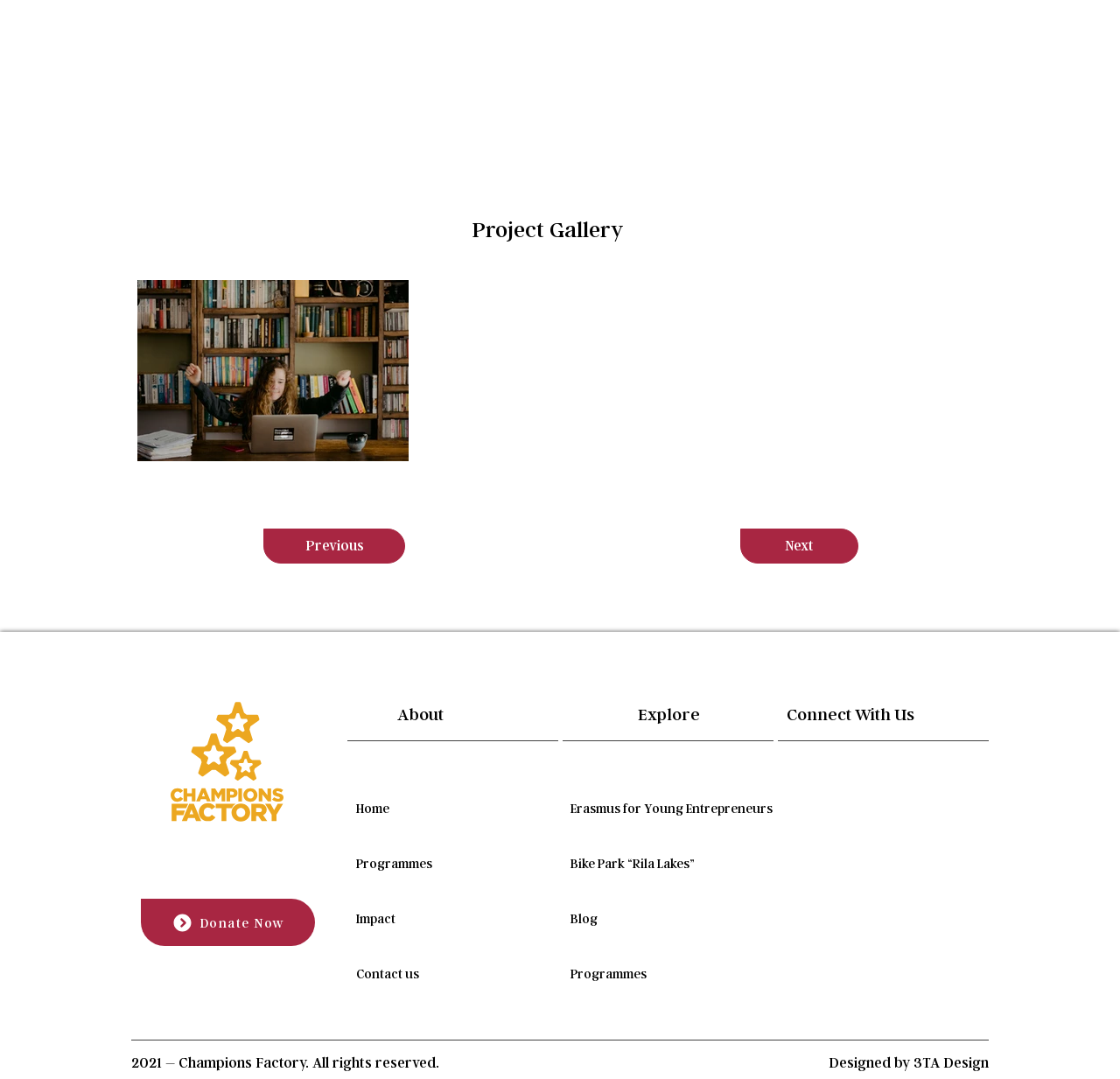Determine the bounding box coordinates of the clickable area required to perform the following instruction: "Explore the reference by Caesarius of Heisterbach". The coordinates should be represented as four float numbers between 0 and 1: [left, top, right, bottom].

None